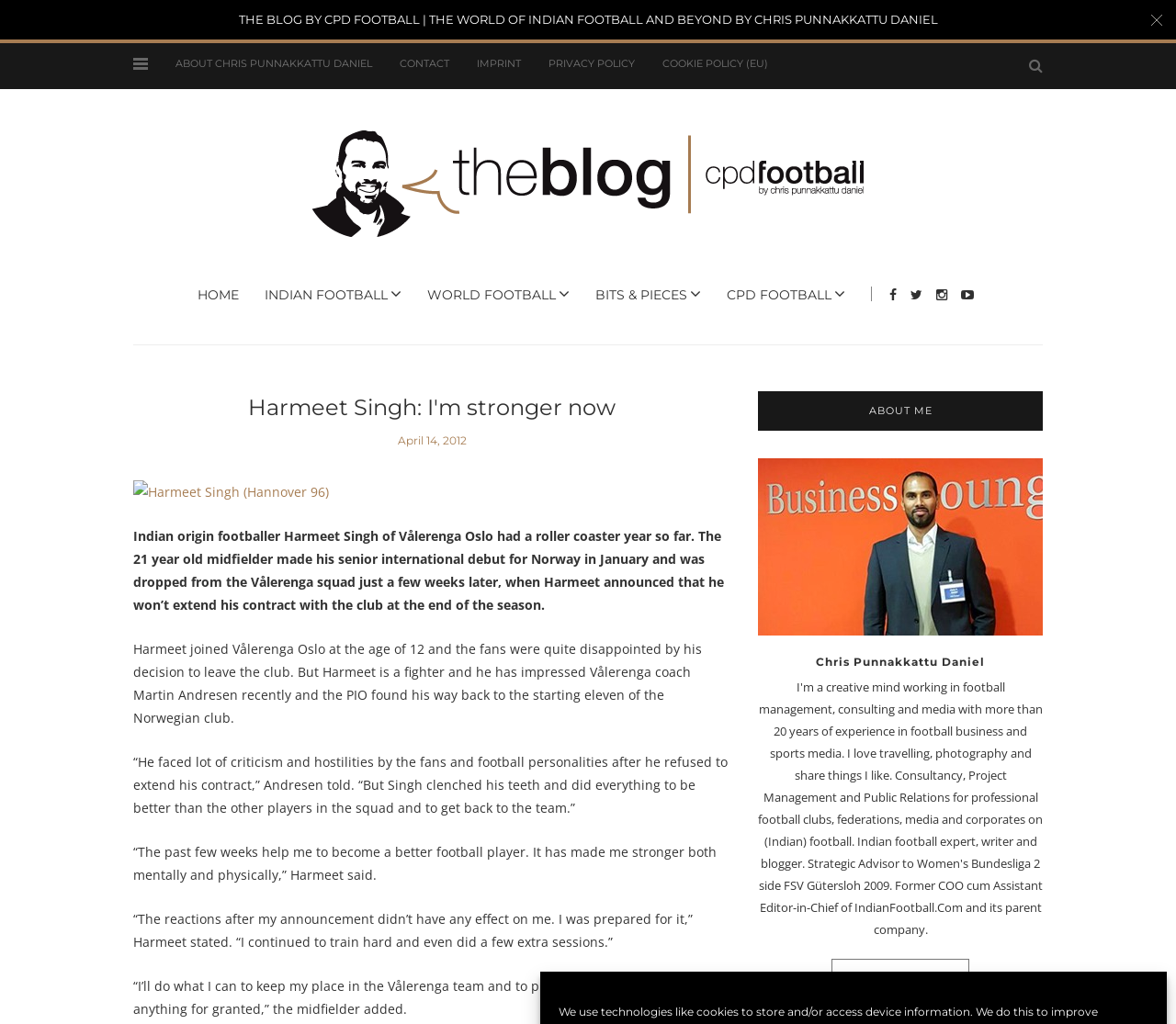Extract the bounding box coordinates for the UI element described as: "Harmeet Singh: I'm stronger now".

[0.211, 0.385, 0.523, 0.411]